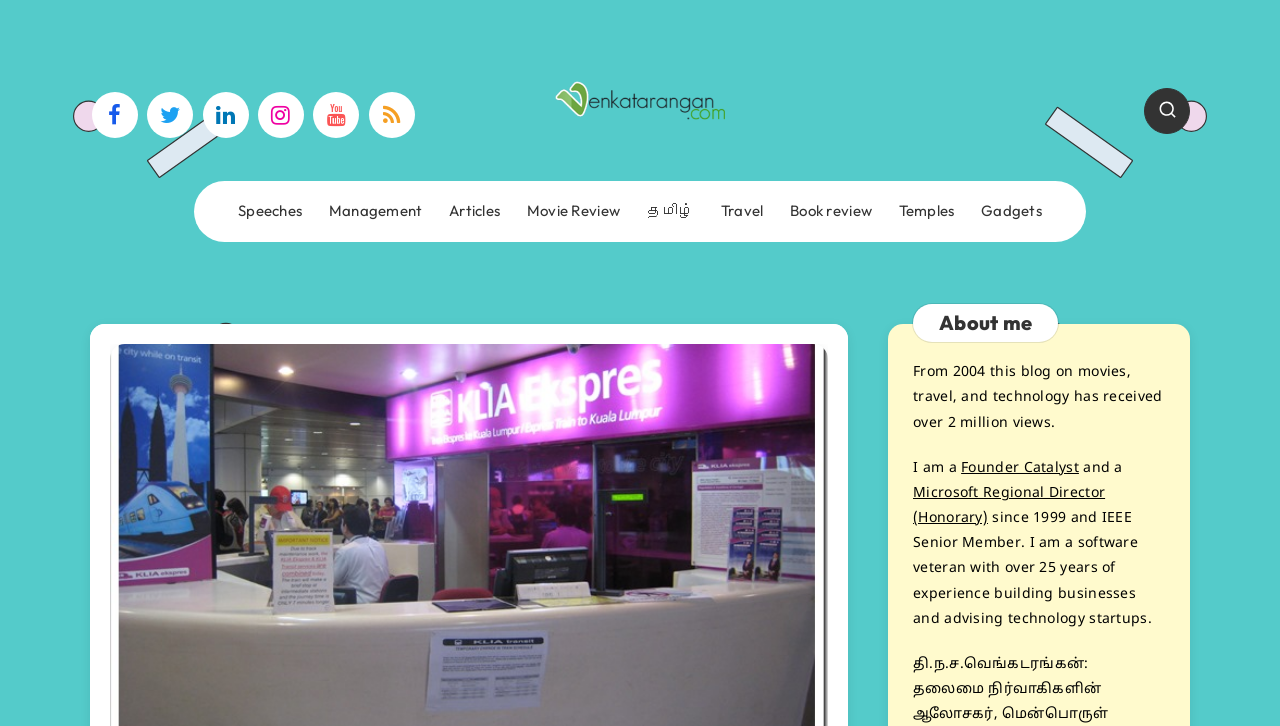What is the topic of the 'Temples' link?
Please answer the question with a single word or phrase, referencing the image.

Temples